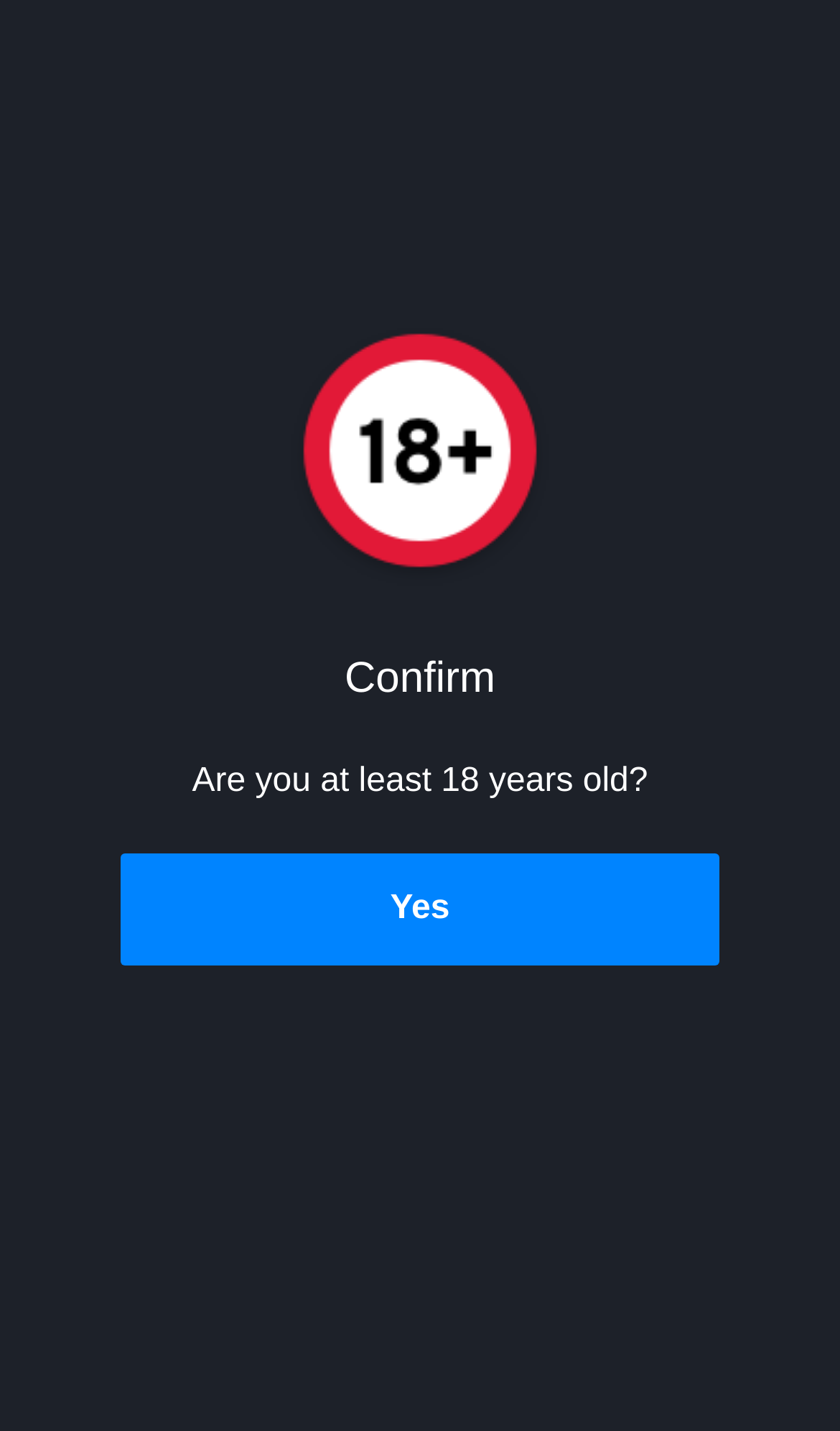What is the purpose of the 'Yes' button?
Can you provide an in-depth and detailed response to the question?

The 'Yes' button is placed below the question 'Are you at least 18 years old?' which suggests that clicking the button will confirm that the user is at least 18 years old.